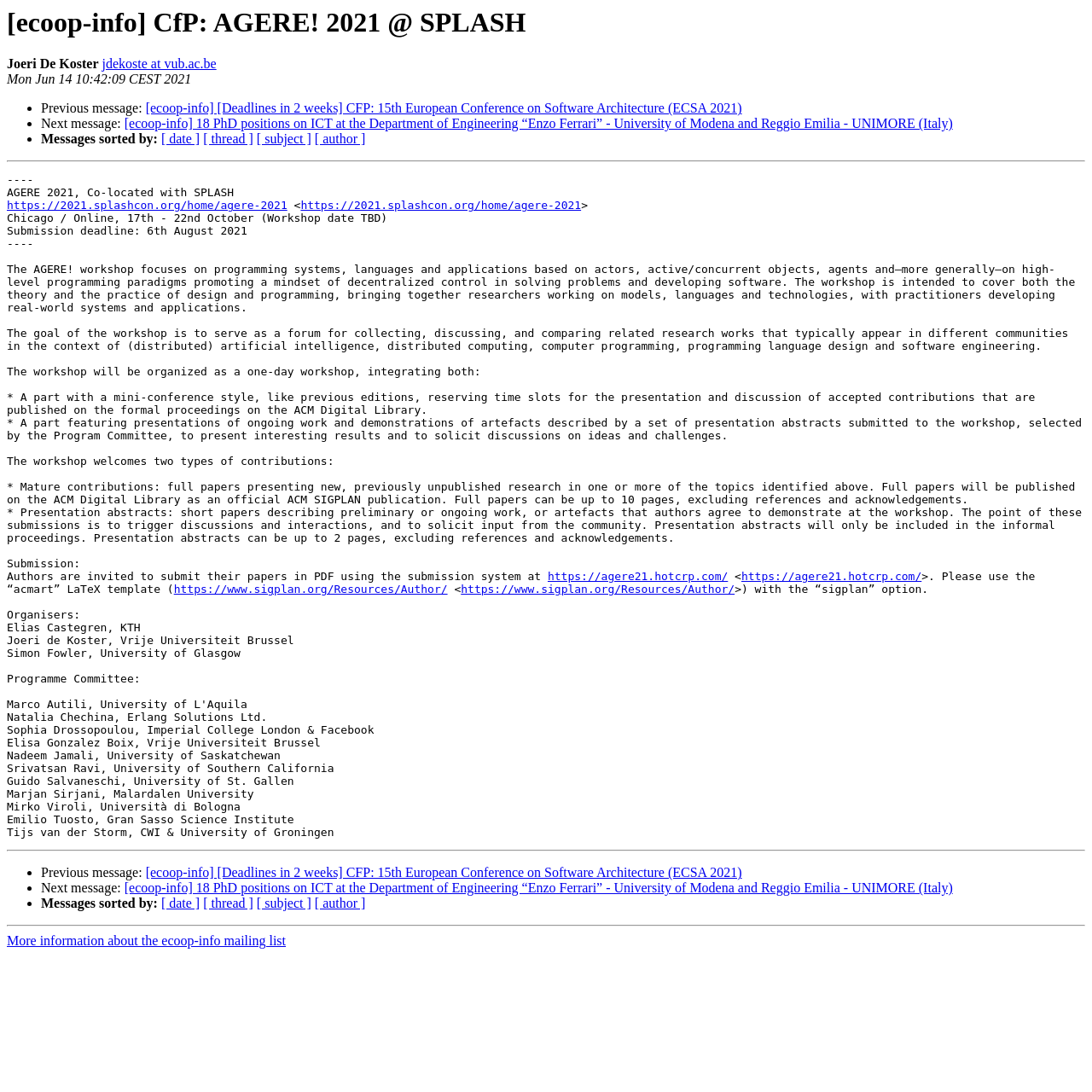Determine the bounding box coordinates of the section I need to click to execute the following instruction: "Get more information about the ecoop-info mailing list". Provide the coordinates as four float numbers between 0 and 1, i.e., [left, top, right, bottom].

[0.006, 0.855, 0.262, 0.868]